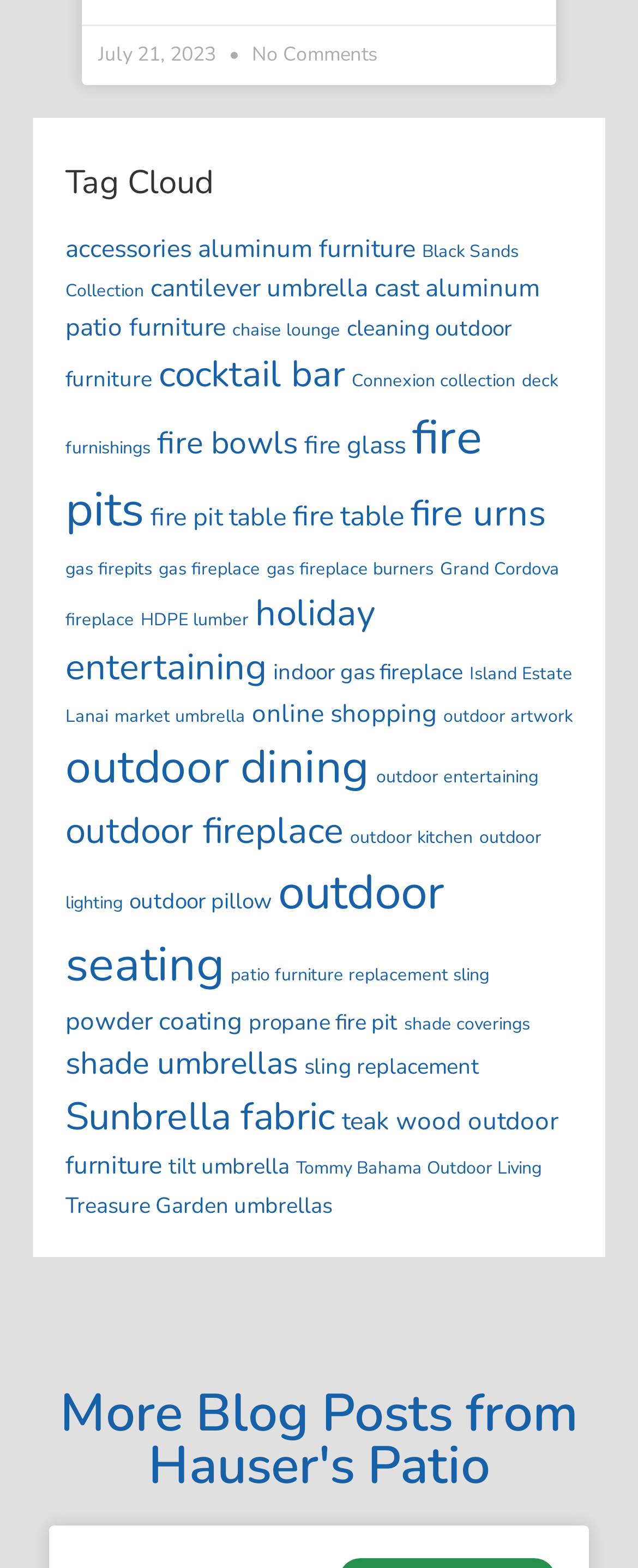Using floating point numbers between 0 and 1, provide the bounding box coordinates in the format (top-left x, top-left y, bottom-right x, bottom-right y). Locate the UI element described here: teak wood outdoor furniture

[0.103, 0.705, 0.874, 0.754]